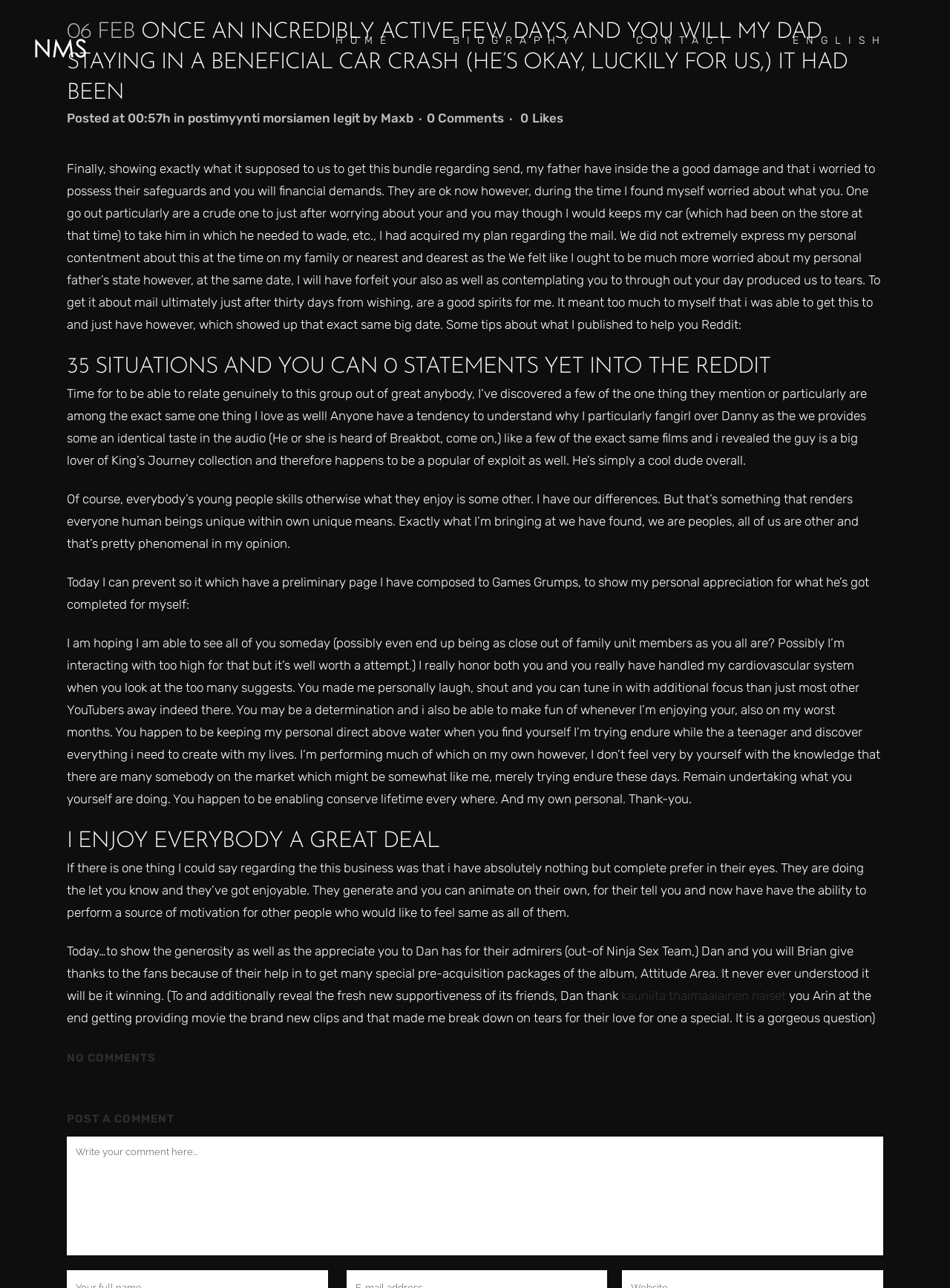Using the description: "postimyynti morsiamen legit", determine the UI element's bounding box coordinates. Ensure the coordinates are in the format of four float numbers between 0 and 1, i.e., [left, top, right, bottom].

[0.198, 0.086, 0.379, 0.097]